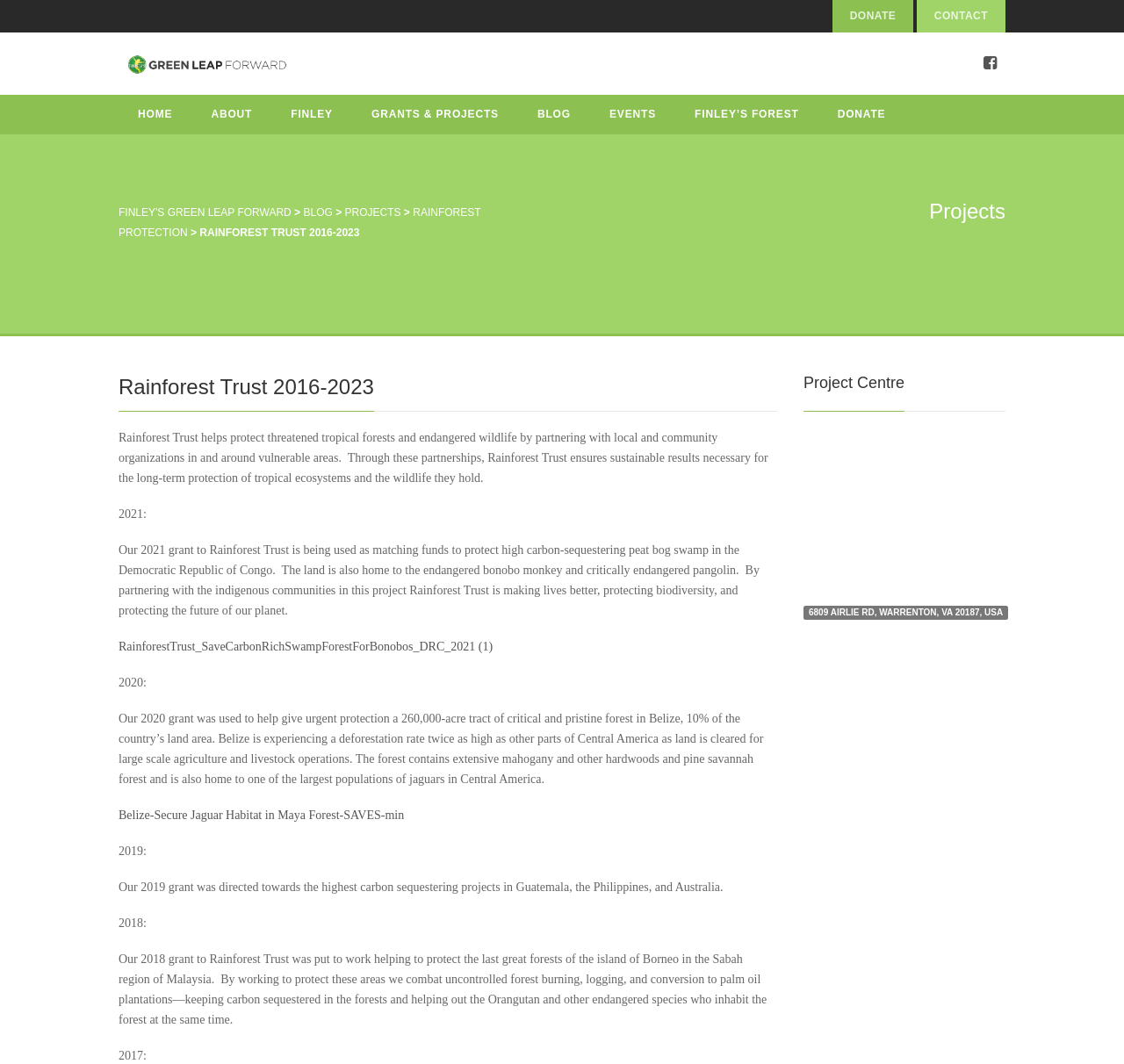Find the bounding box coordinates of the clickable area required to complete the following action: "Learn about 'RAINFOREST PROTECTION'".

[0.105, 0.194, 0.428, 0.224]